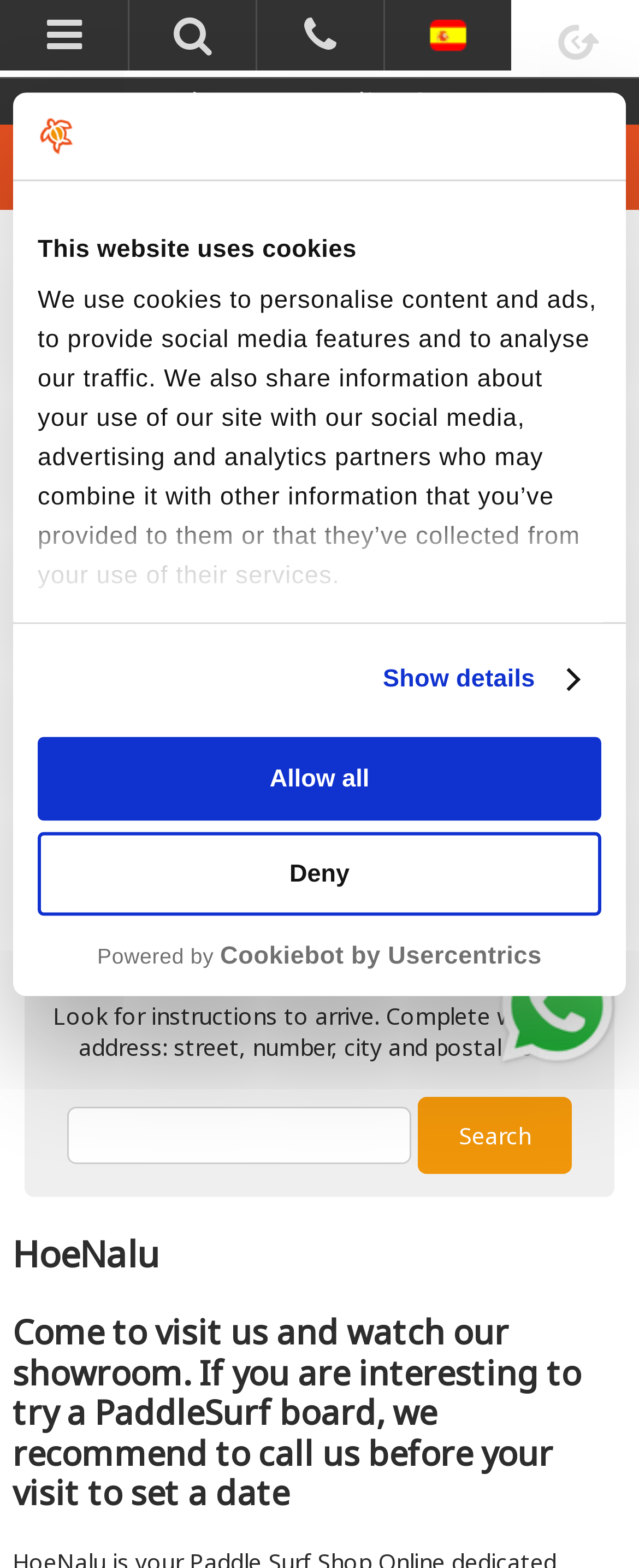Generate a thorough caption detailing the webpage content.

The webpage appears to be the contact or location page of HoeNalu, an online SUP store. At the top, there is a logo image and a link to open the website in a new window. Below the logo, there is a brief description of the website, "HoeNalu.com you online SUP store".

A prominent dialog box is displayed, informing users that the website uses cookies, with a detailed explanation of how they are used. The dialog box has three buttons: "Deny", "Allow all", and "Show details". 

On the left side of the page, there is a section with a heading "Hoenalu address, where we are located". This section contains a map that is currently loading, with a brief instruction to look for arrival instructions and a text box to enter an address. There is also a search button.

Below the map section, there is a heading "HoeNalu" followed by a paragraph inviting users to visit the showroom and try out PaddleSurf boards, with a recommendation to call before visiting.

On the right side of the page, there is a link to connect with HoeNalu via WhatsApp, accompanied by an image.